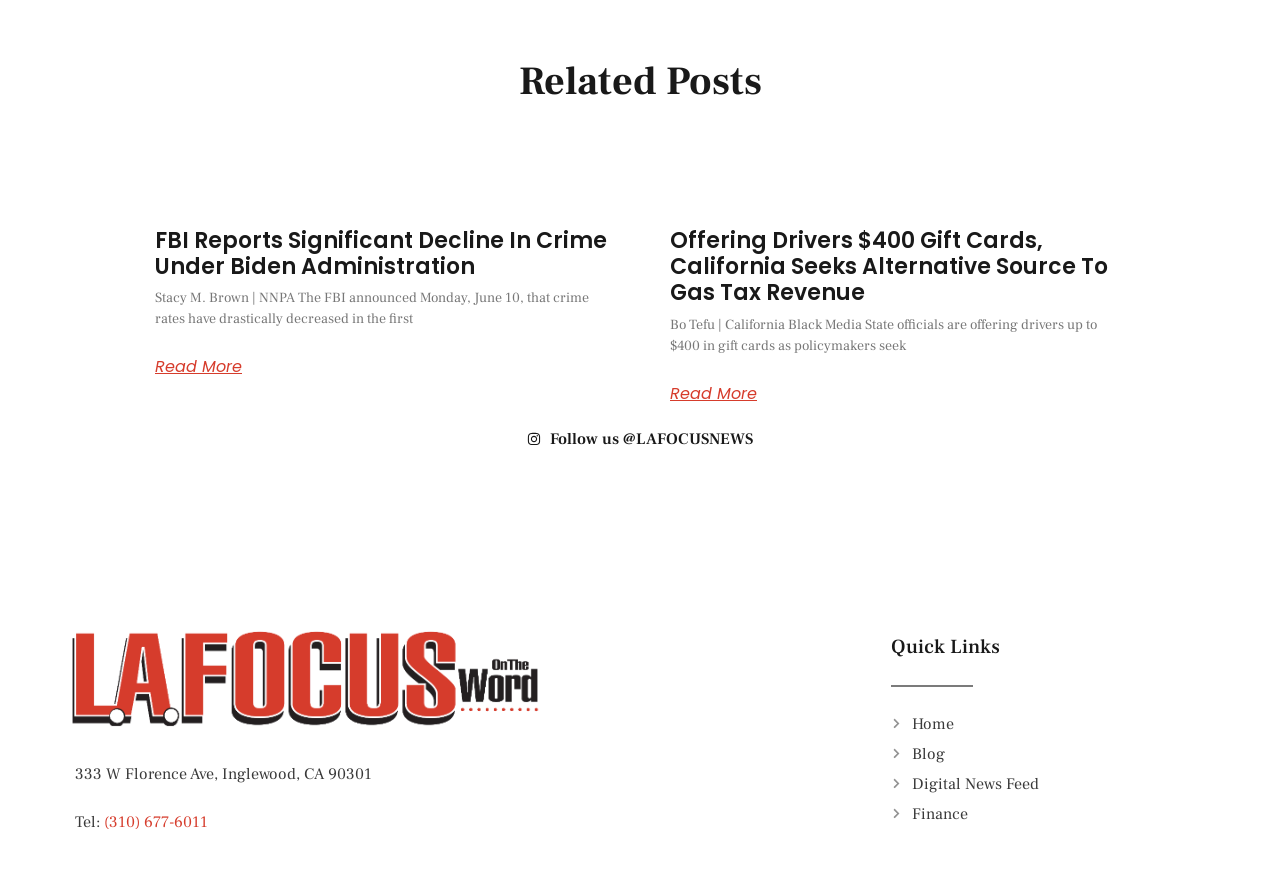Answer with a single word or phrase: 
What is the phone number of LA Focus News?

(310) 677-6011